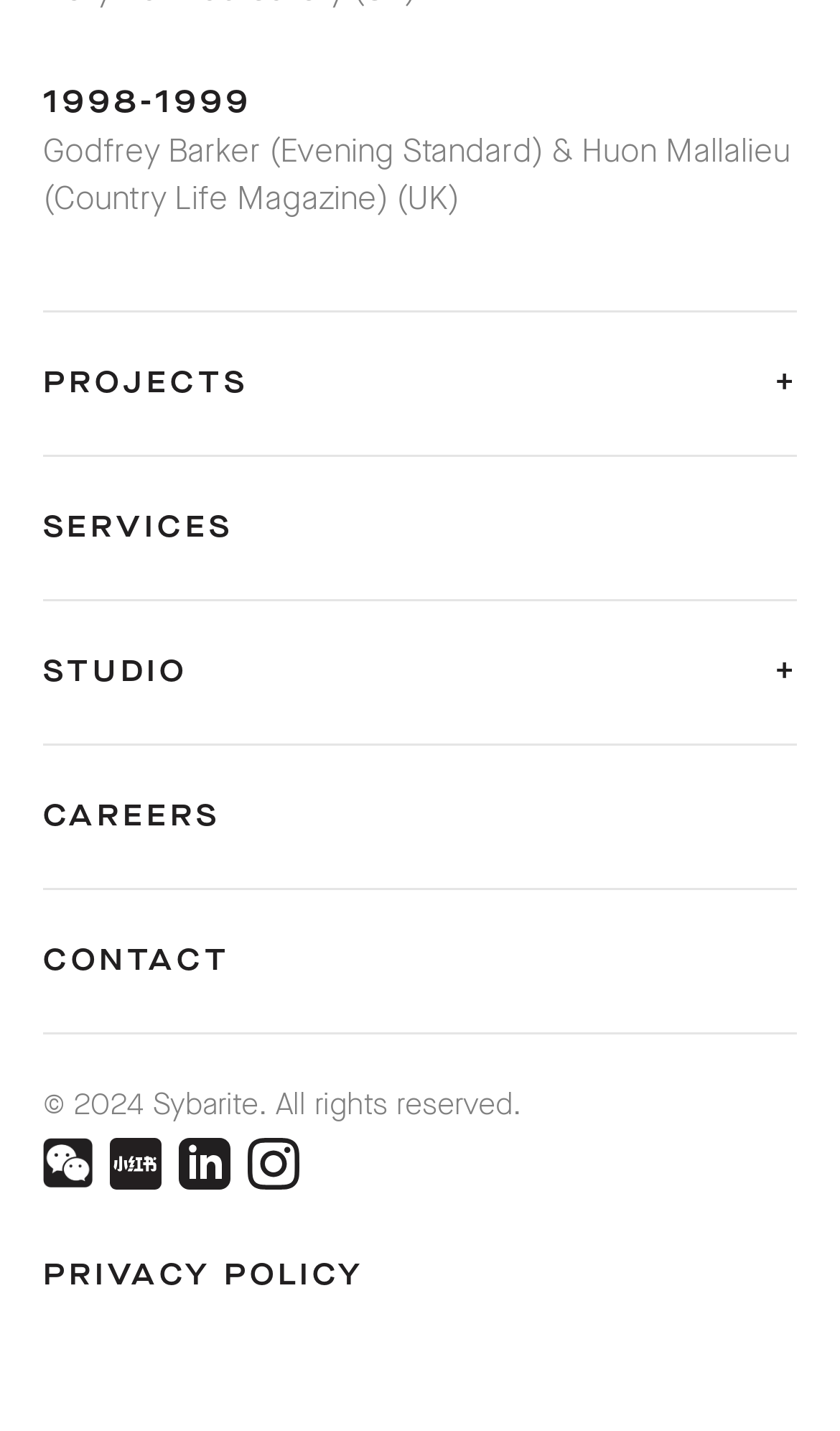What is the year mentioned at the top?
Respond to the question with a single word or phrase according to the image.

1998-1999